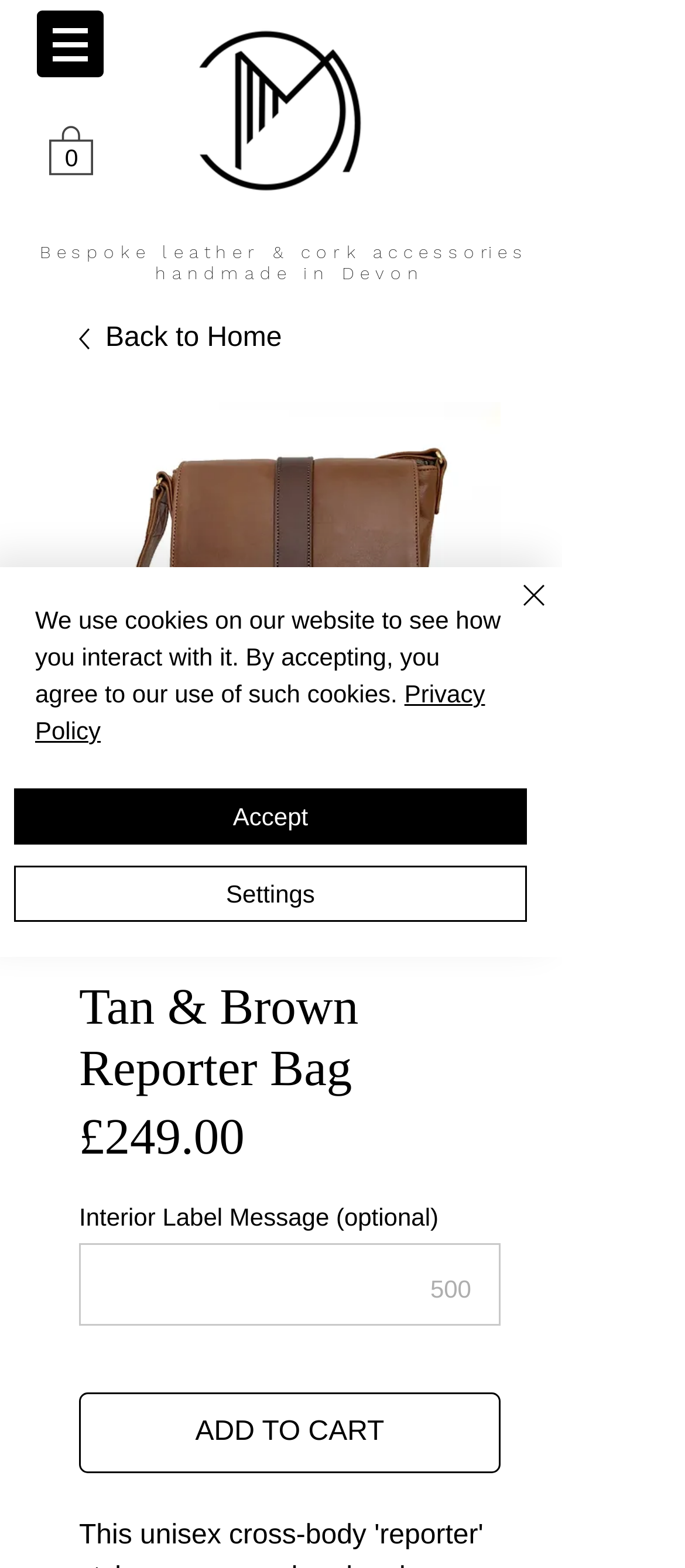Extract the bounding box of the UI element described as: "aria-label="Close"".

[0.687, 0.366, 0.81, 0.42]